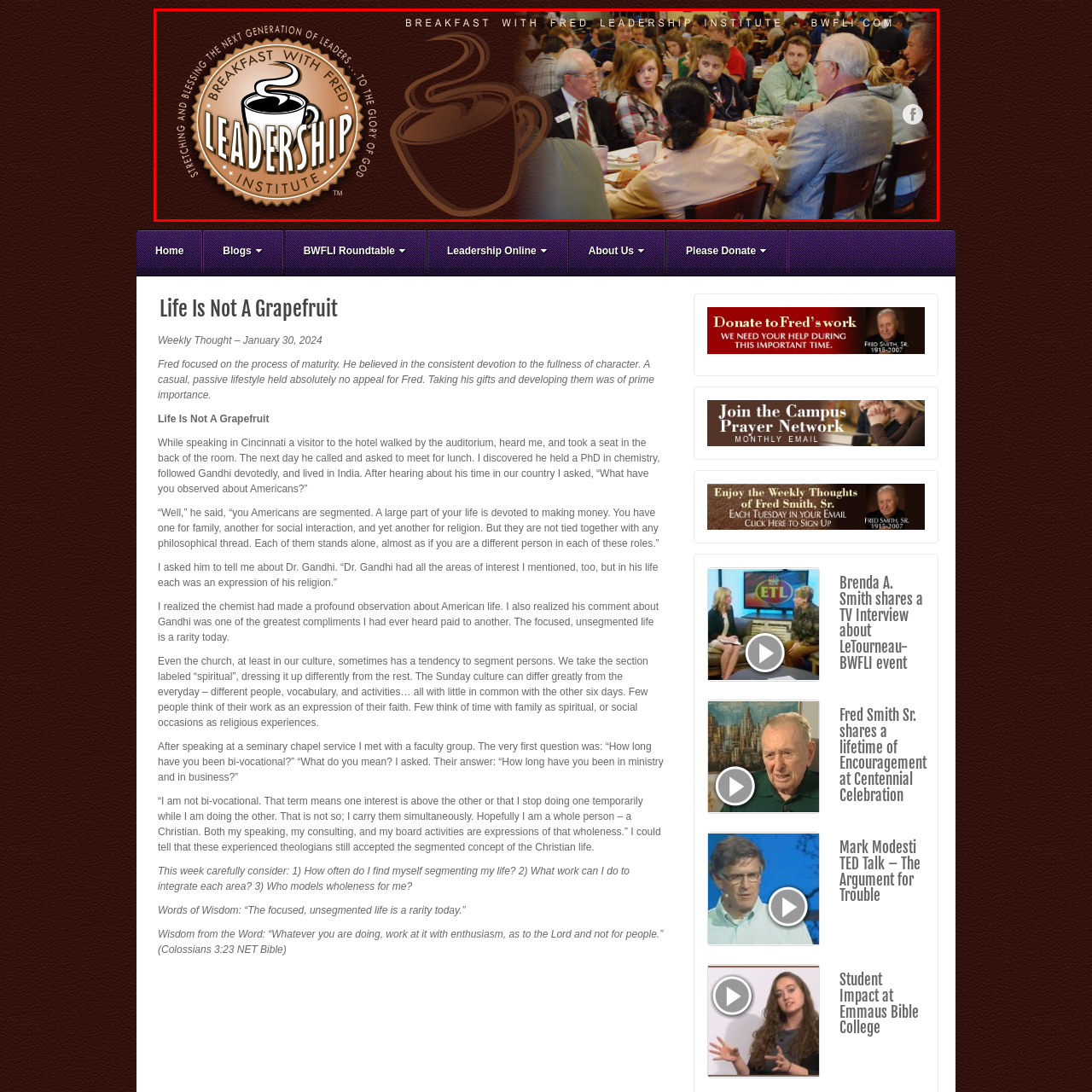Look at the image marked by the red box and respond with a single word or phrase: What is the purpose of the Leadership Institute?

Mentorship and leadership development